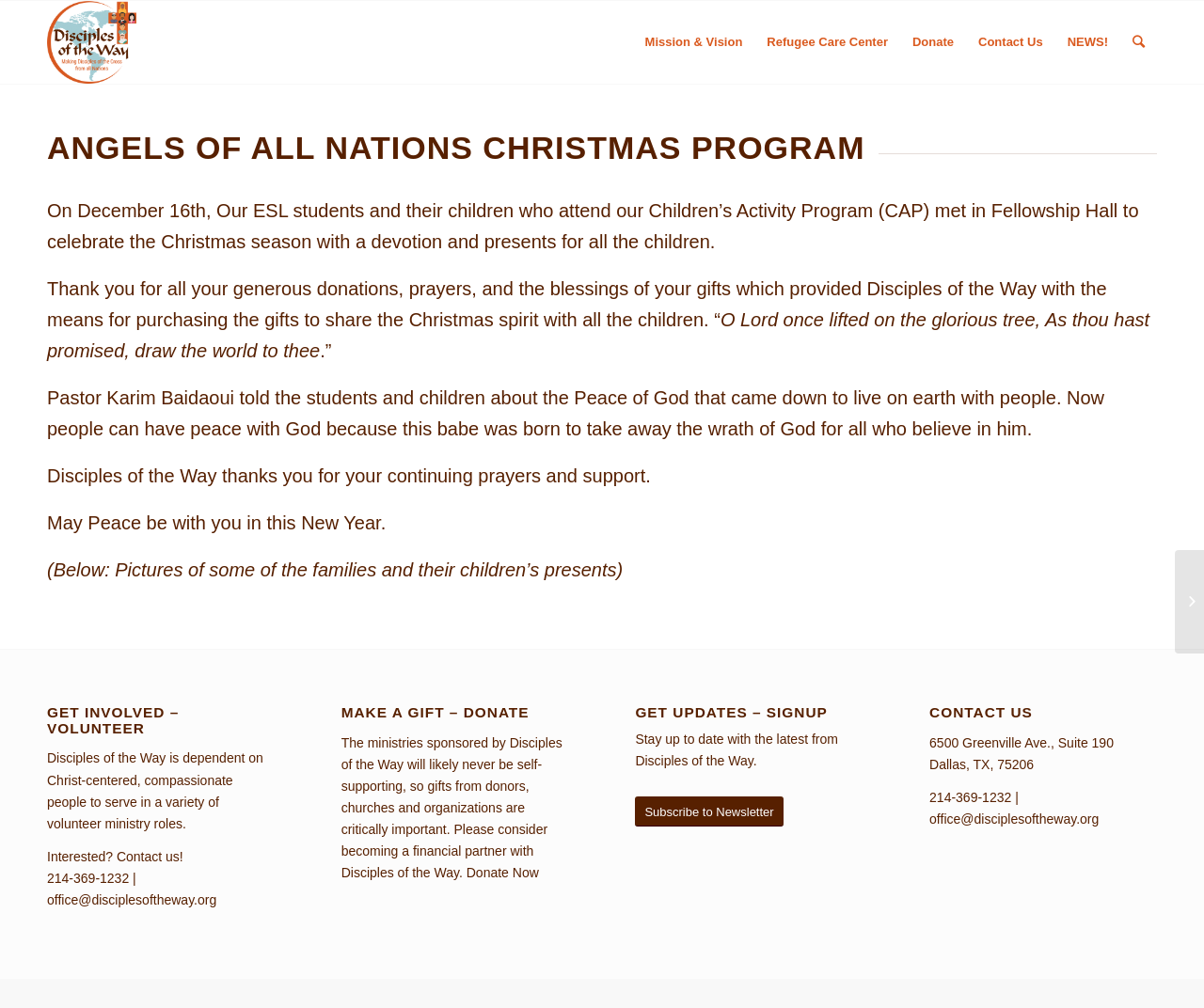Please identify the bounding box coordinates of the element that needs to be clicked to perform the following instruction: "Click on Mission & Vision".

[0.525, 0.001, 0.627, 0.083]